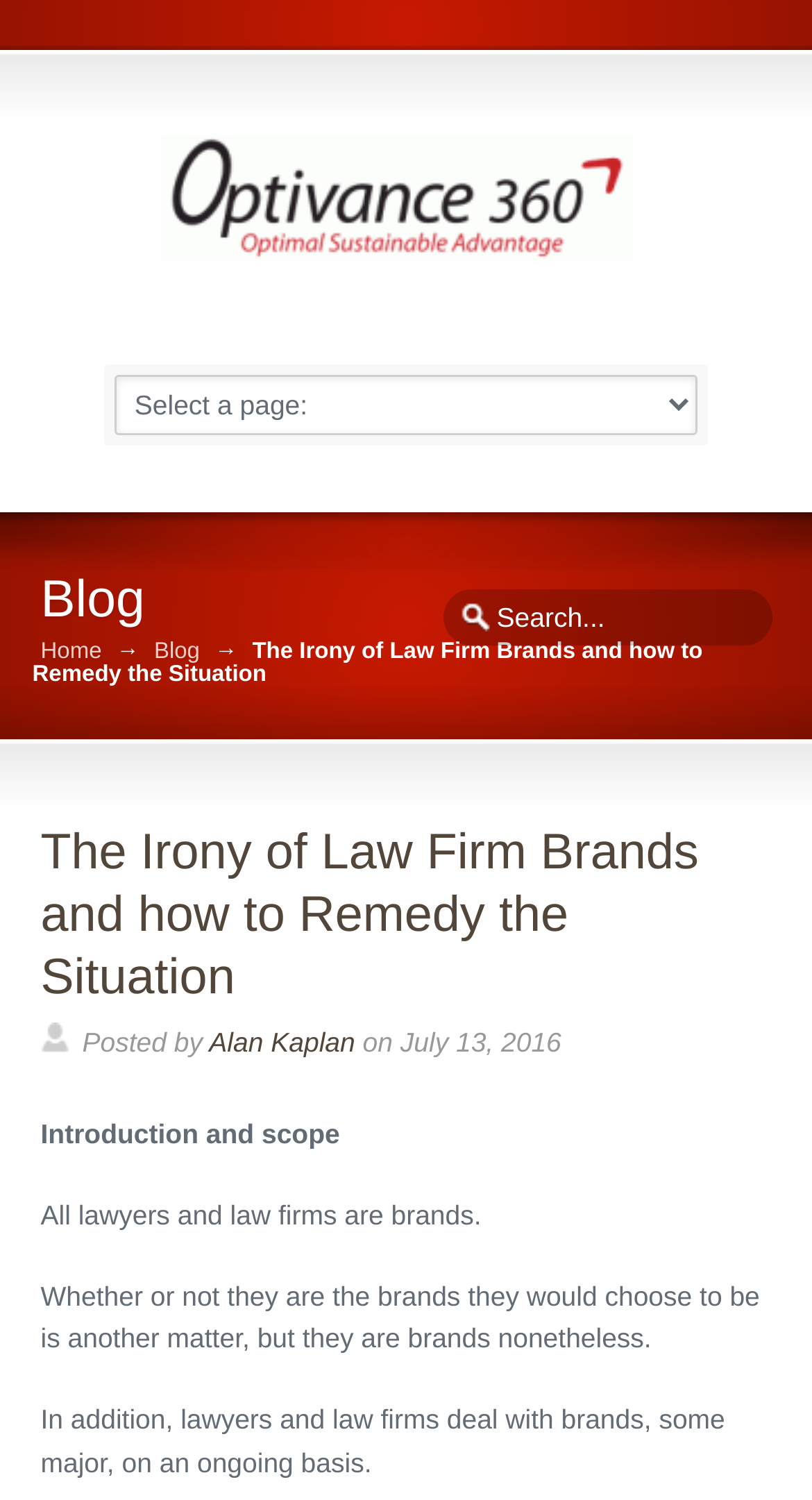Give a short answer to this question using one word or a phrase:
What is the main topic of the blog post?

Law Firm Brands